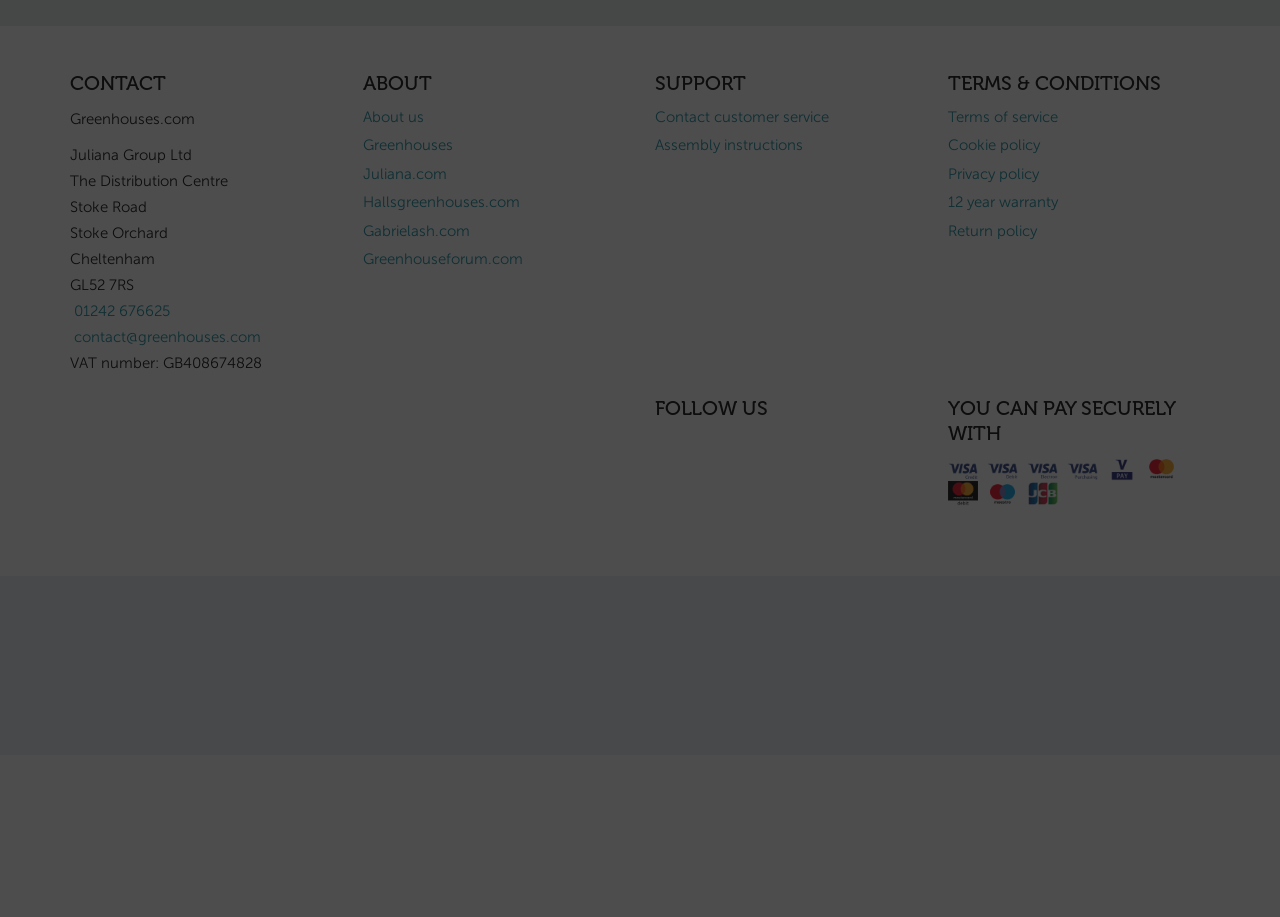Locate the bounding box coordinates of the element that should be clicked to fulfill the instruction: "Read the article about Dawn of the Dead".

None